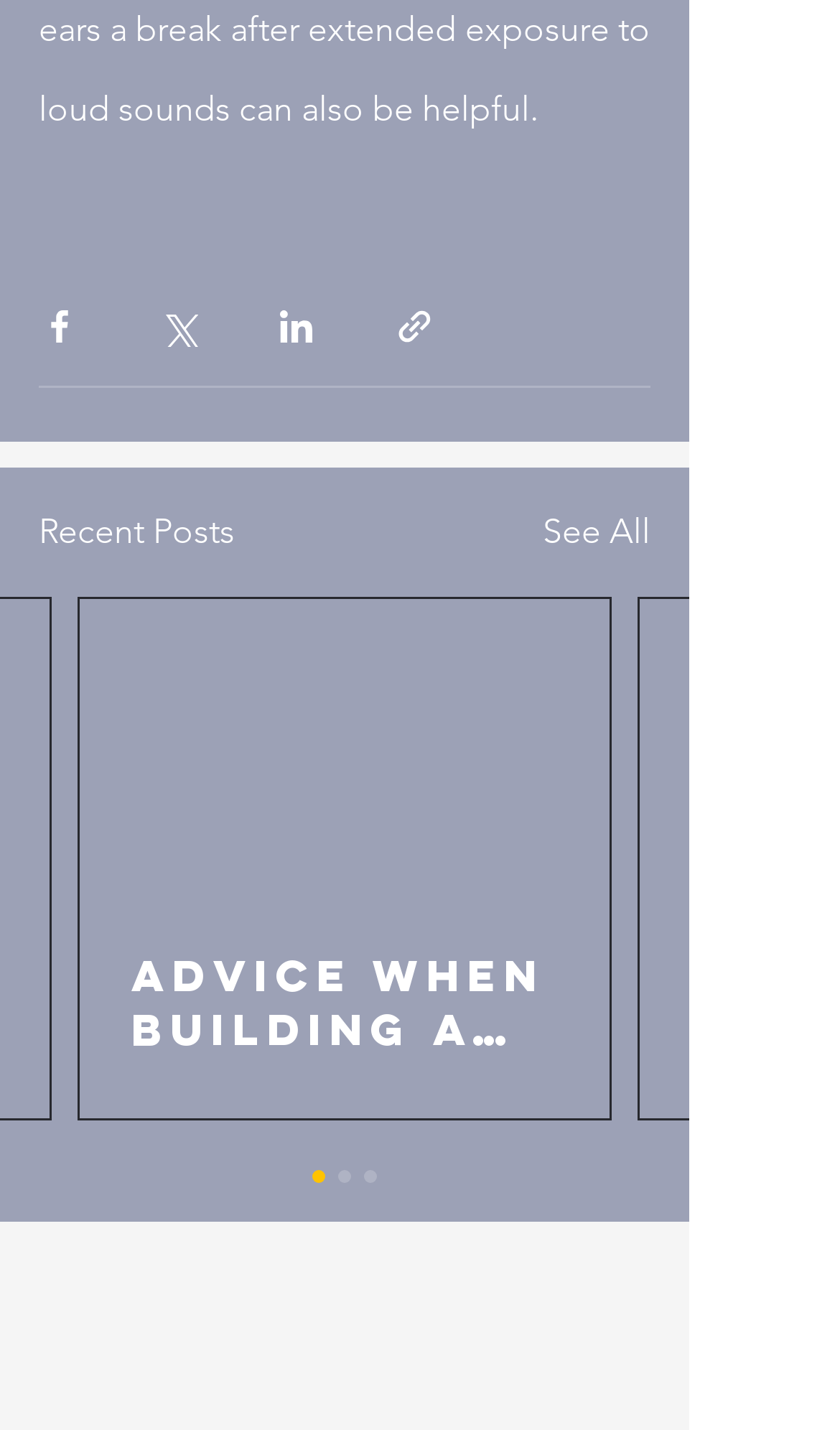Using the given description, provide the bounding box coordinates formatted as (top-left x, top-left y, bottom-right x, bottom-right y), with all values being floating point numbers between 0 and 1. Description: aria-label="Share via Twitter"

[0.187, 0.214, 0.236, 0.242]